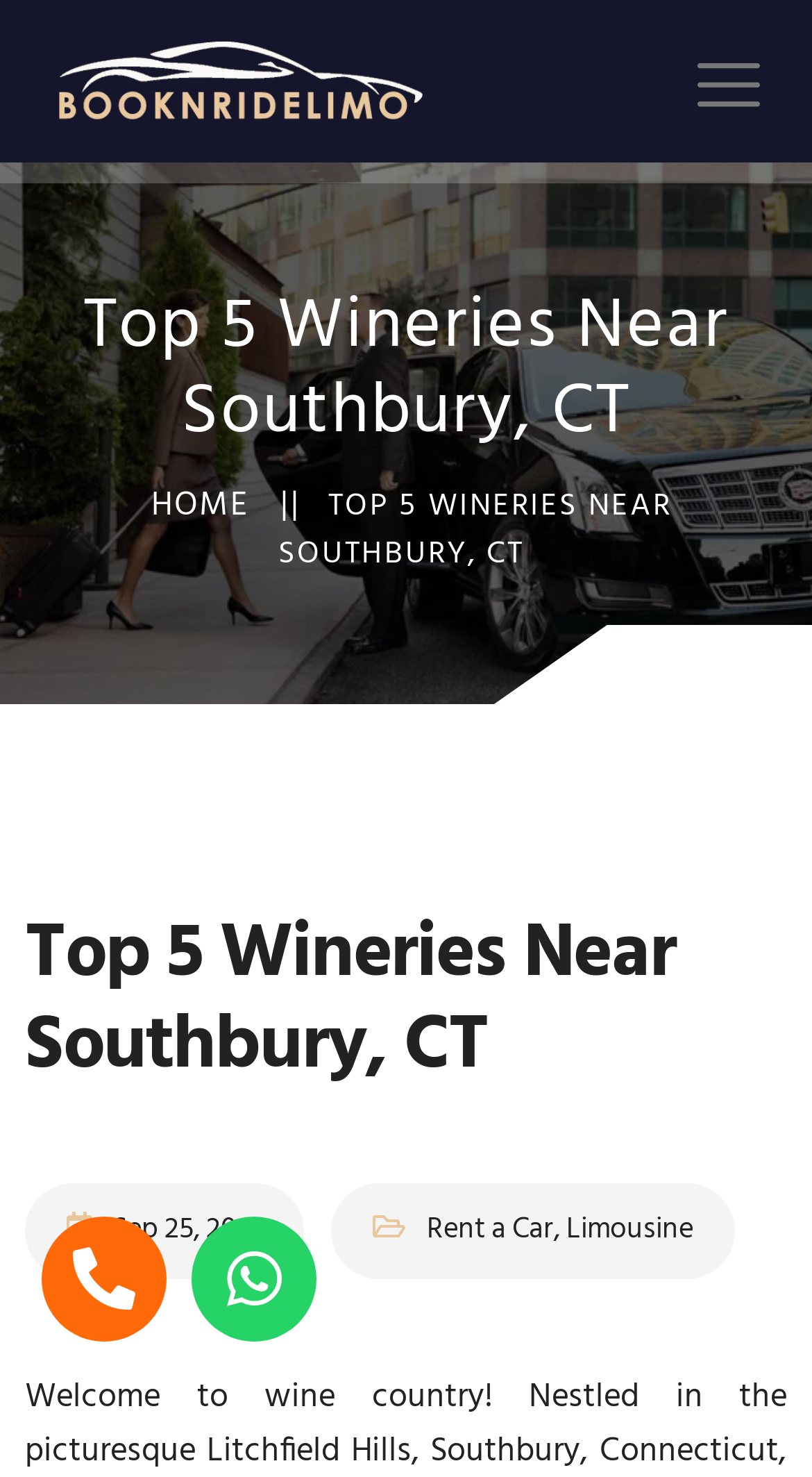Please answer the following question using a single word or phrase: 
How many links are in the top navigation?

2